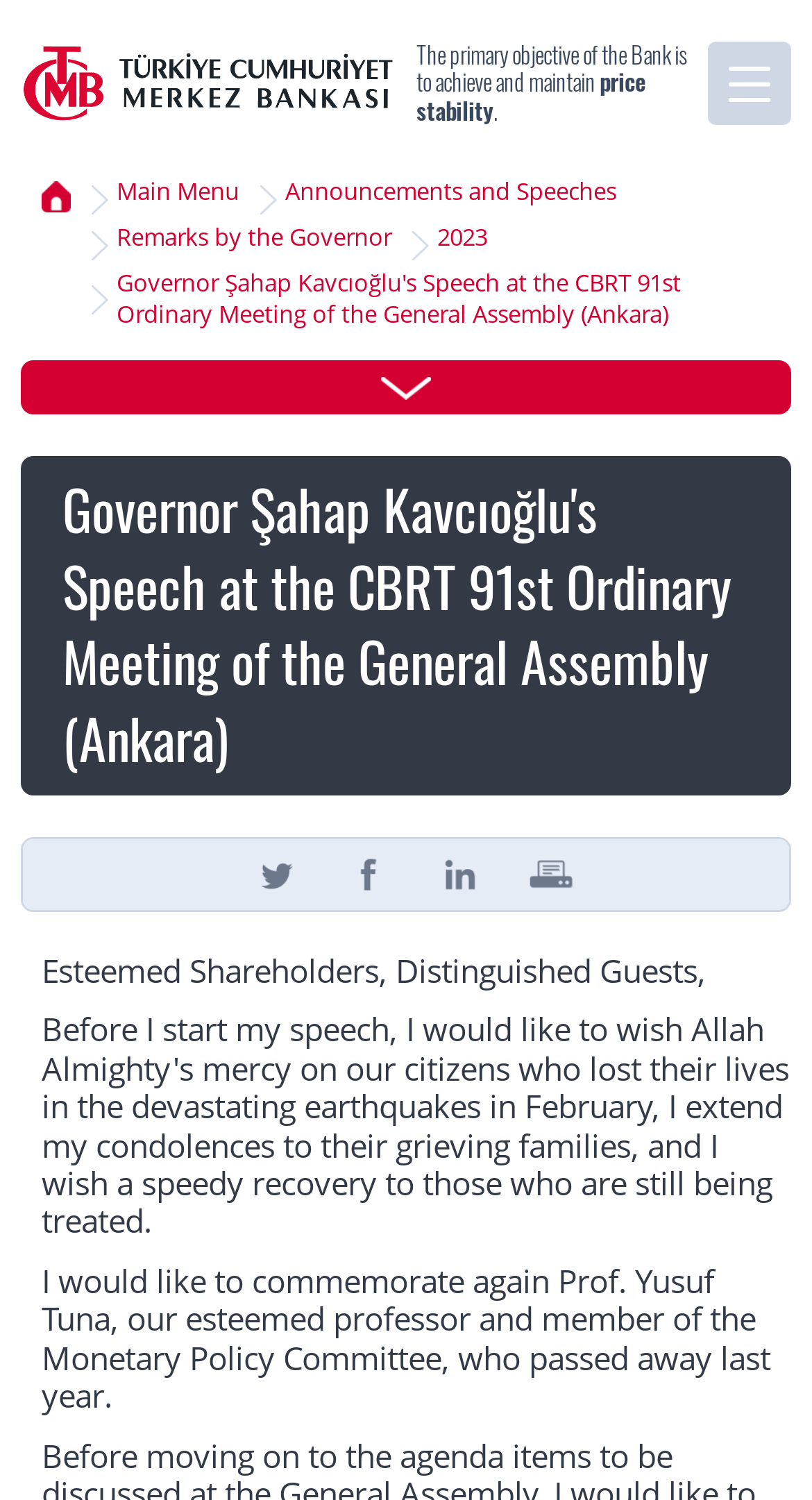Please find and provide the title of the webpage.

Governor Şahap Kavcıoğlu's Speech at the CBRT 91st Ordinary Meeting of the General Assembly (Ankara)